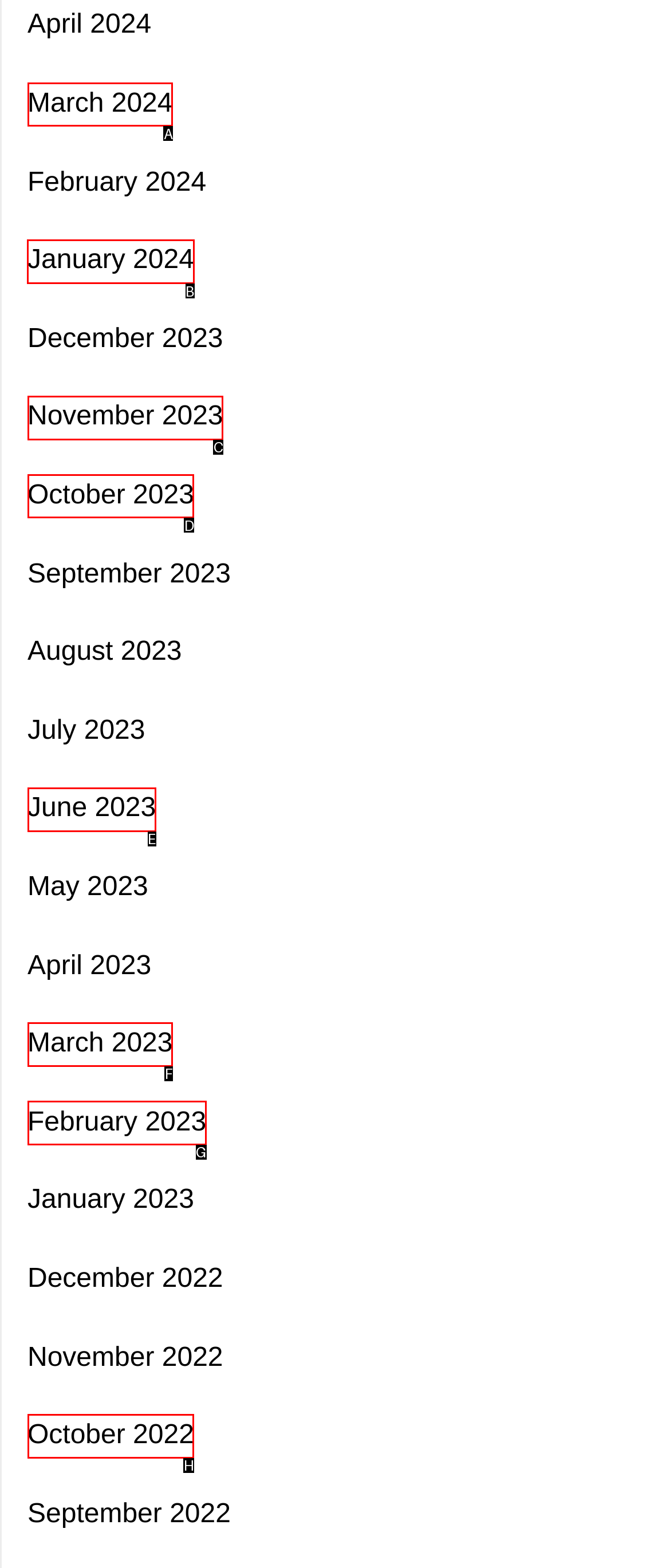Determine which HTML element to click for this task: access January 2024 Provide the letter of the selected choice.

B